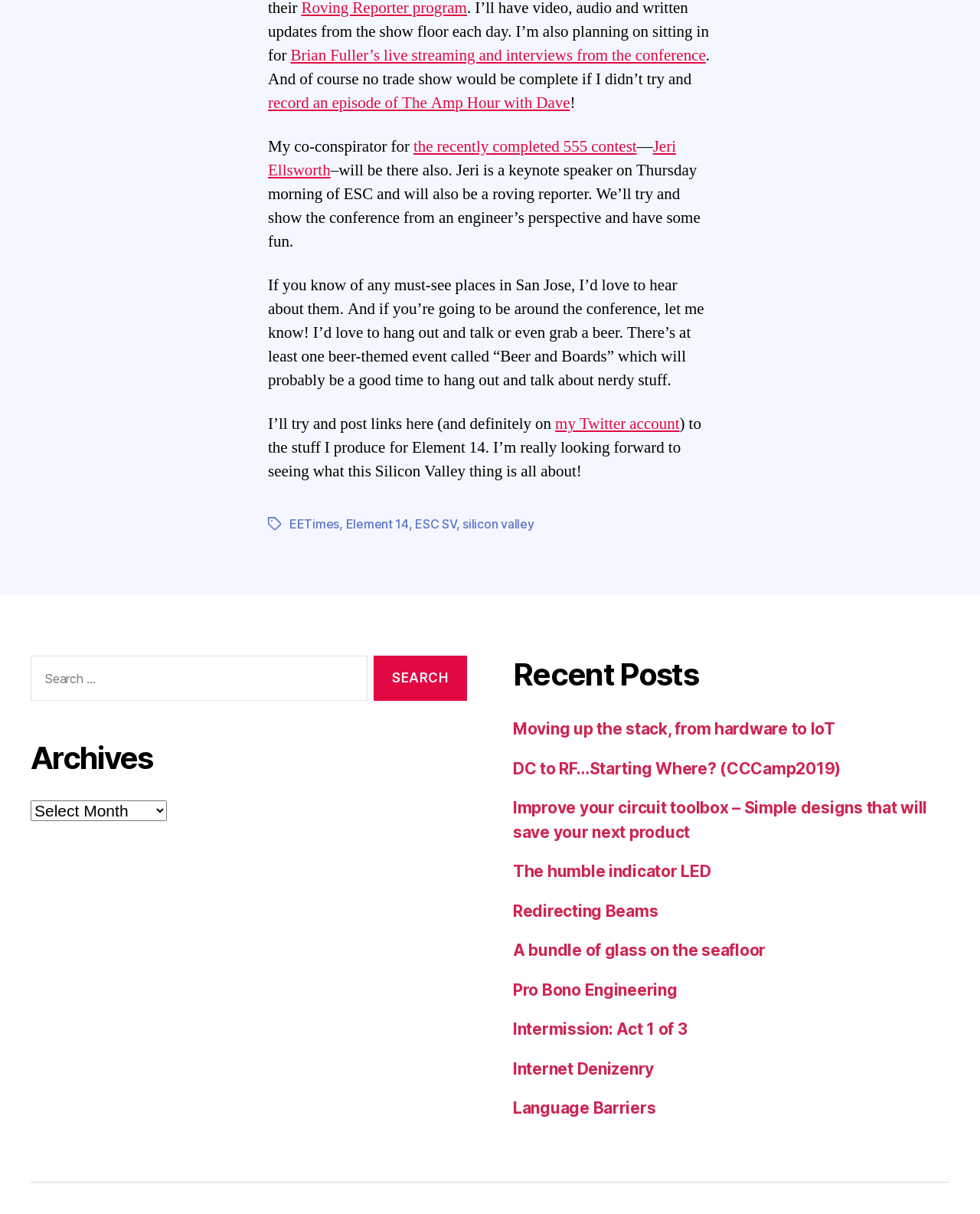What is the name of the conference the author is attending?
Answer the question with a thorough and detailed explanation.

The author mentions that they will be attending the ESC SV conference, which is likely a technology or engineering conference.